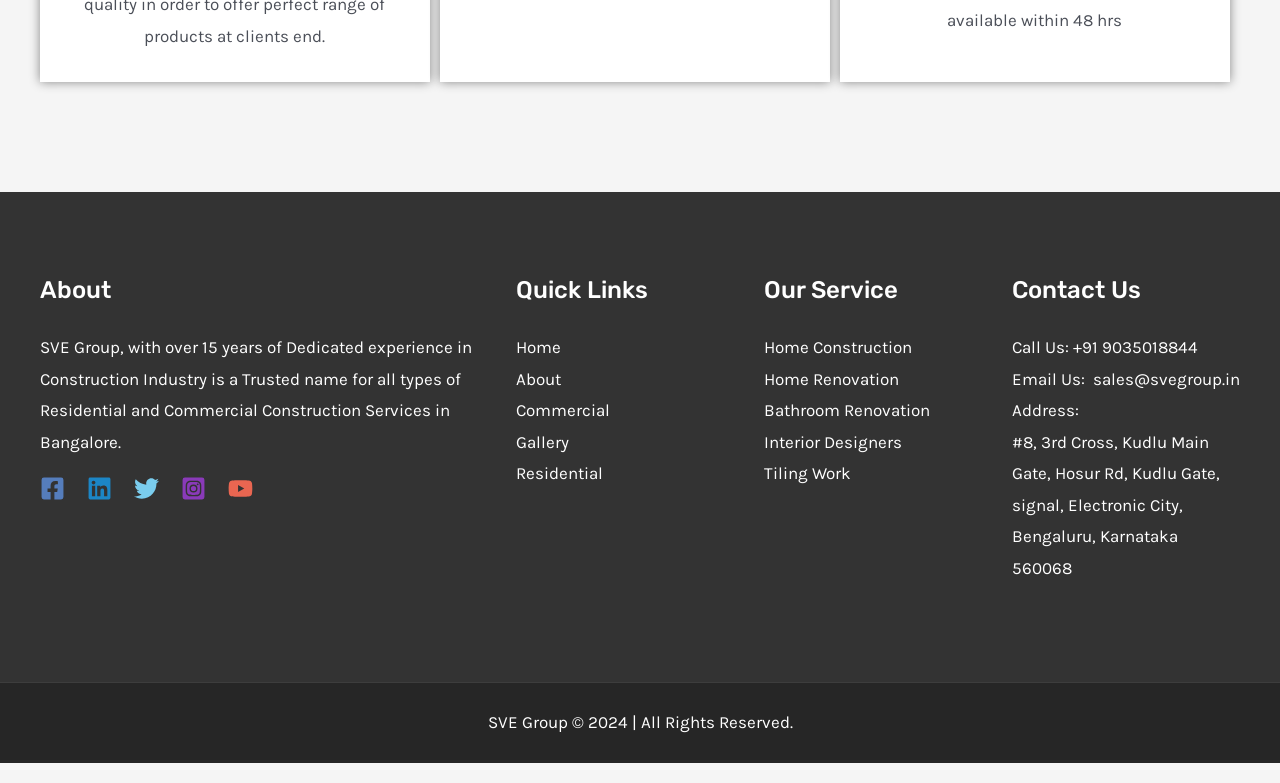Find the bounding box coordinates of the area that needs to be clicked in order to achieve the following instruction: "View the preview of Sassuolo vs Lazio". The coordinates should be specified as four float numbers between 0 and 1, i.e., [left, top, right, bottom].

None